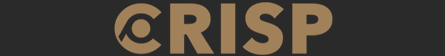What is the industry that Crisp Productions specializes in?
Utilize the image to construct a detailed and well-explained answer.

According to the caption, Crisp Productions is a company that specializes in event promotions and video content strategies, which suggests that they are involved in creating engaging and memorable experiences for events.